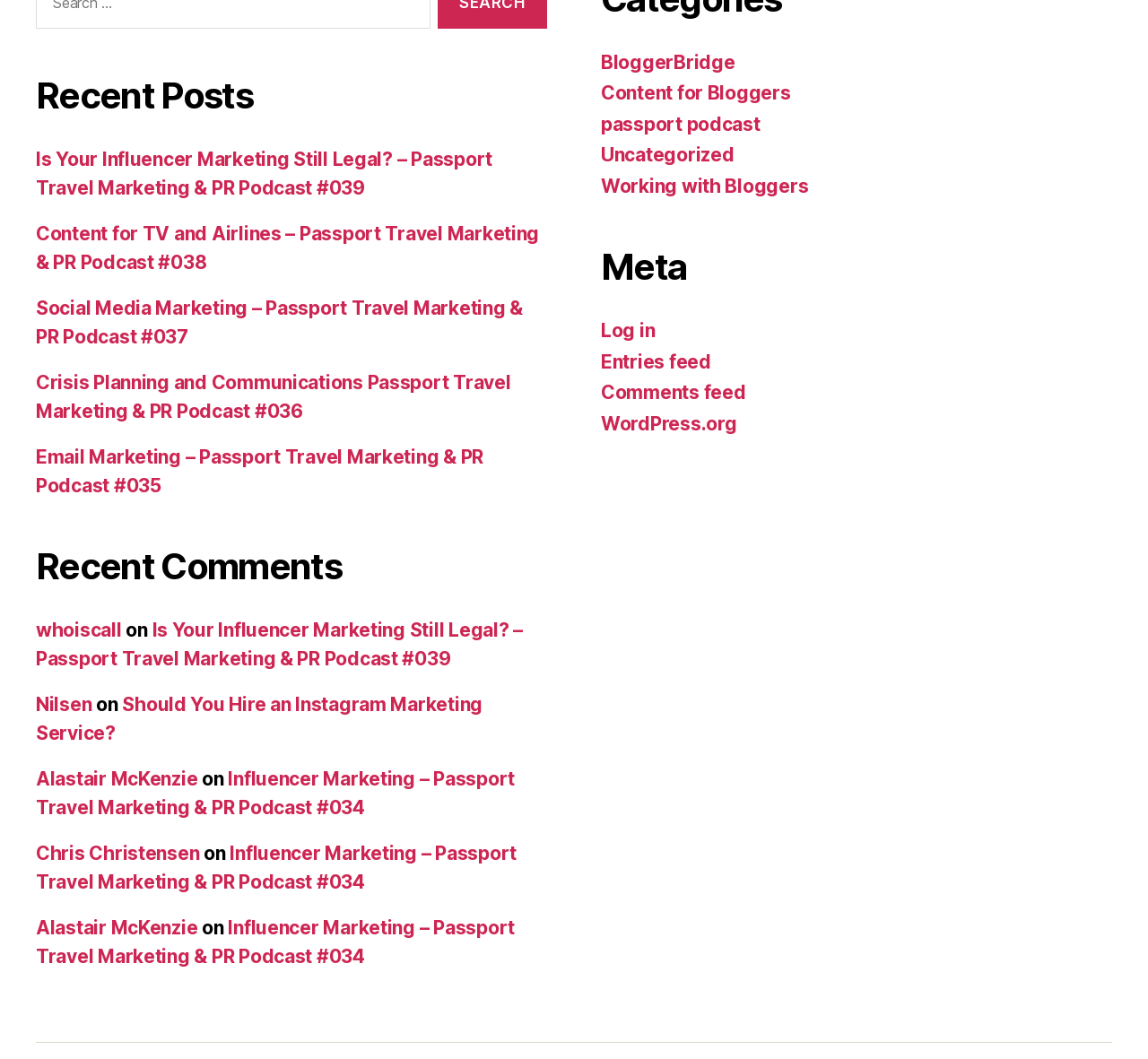Please find and report the bounding box coordinates of the element to click in order to perform the following action: "View recent posts". The coordinates should be expressed as four float numbers between 0 and 1, in the format [left, top, right, bottom].

[0.031, 0.07, 0.477, 0.112]